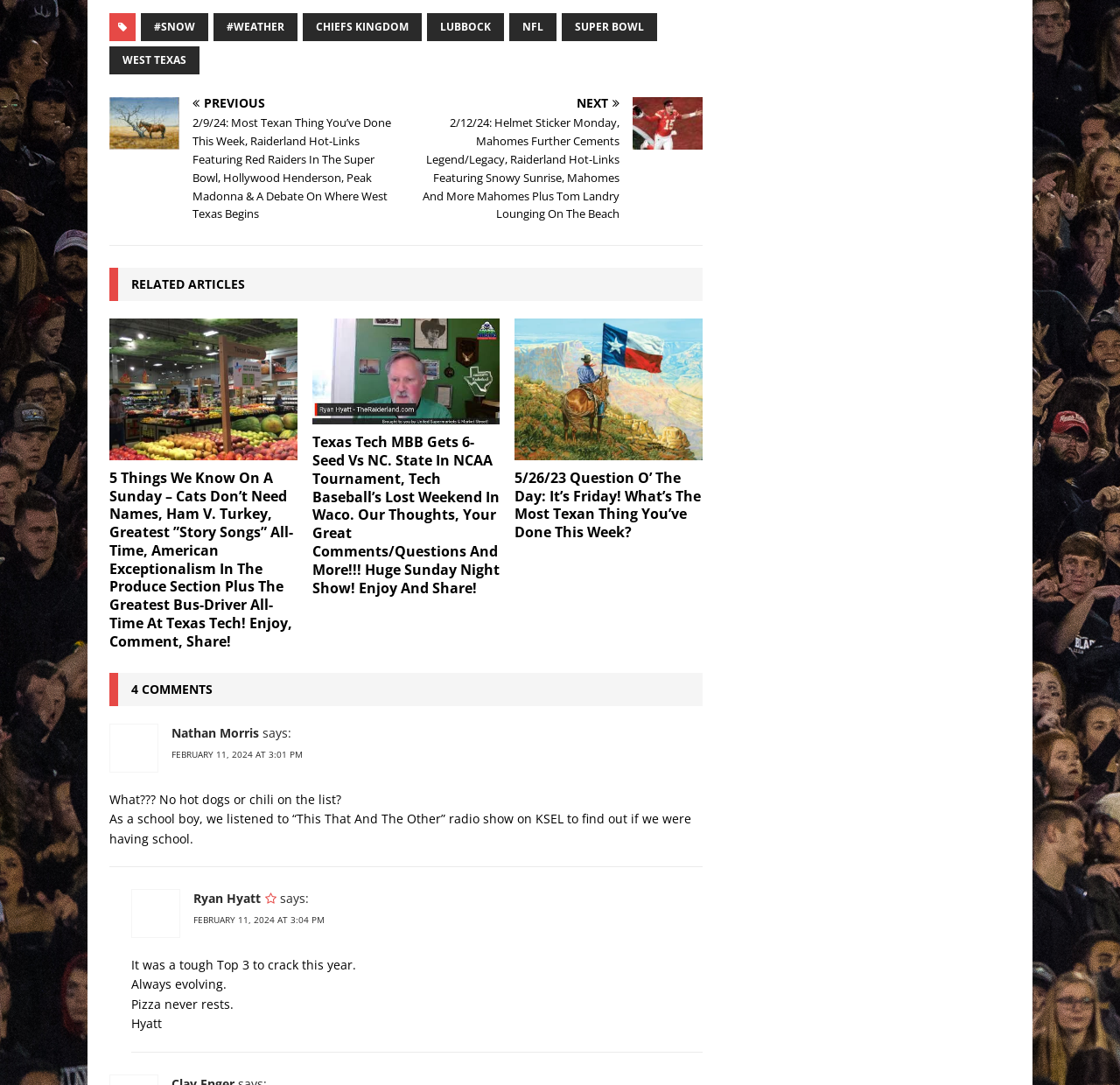Answer the question below using just one word or a short phrase: 
How many articles are on this webpage?

3